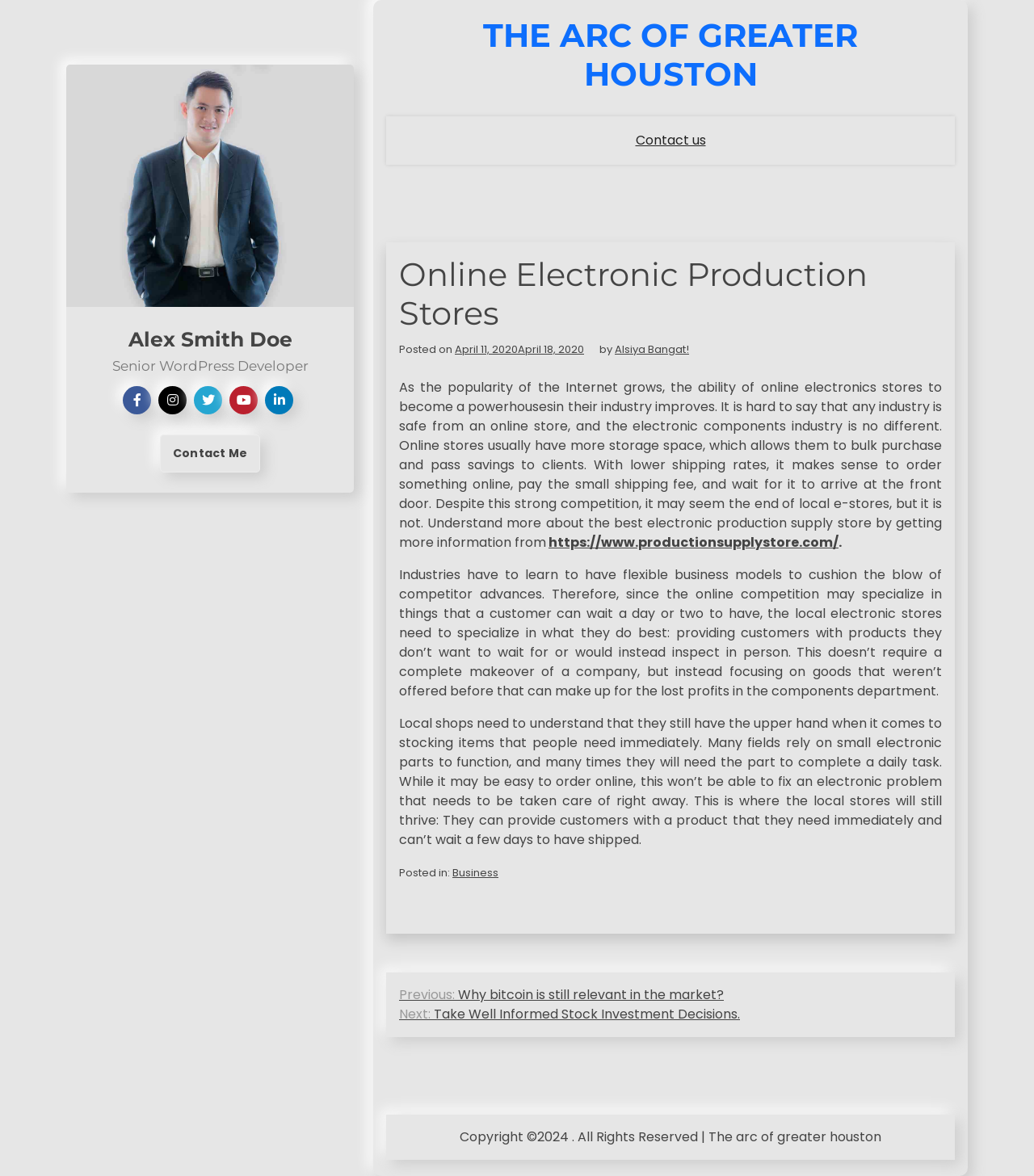What is the year of copyright?
Please provide a single word or phrase as the answer based on the screenshot.

2024